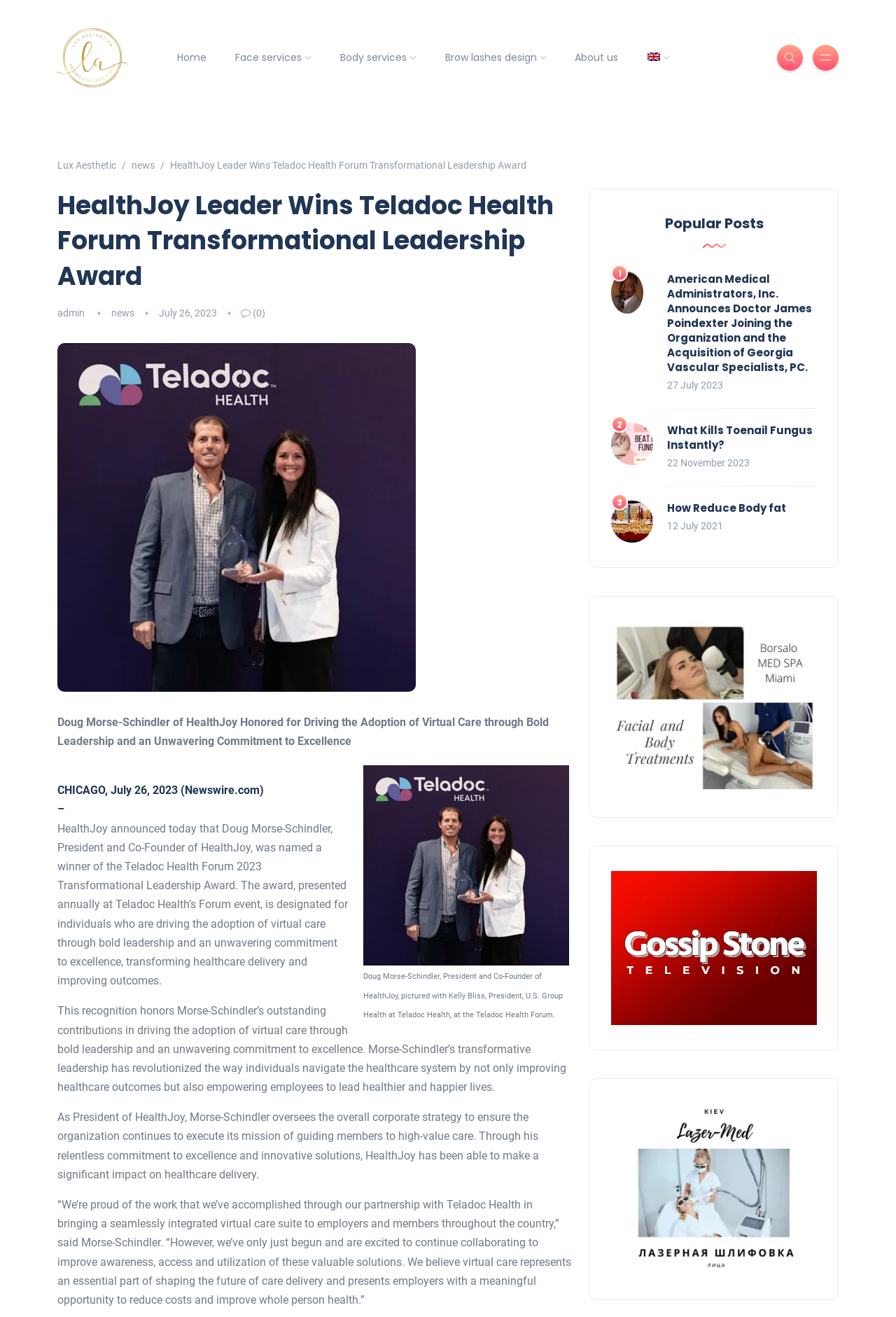Determine the bounding box coordinates of the section I need to click to execute the following instruction: "Read the 'HealthJoy Leader Wins Teladoc Health Forum Transformational Leadership Award' article". Provide the coordinates as four float numbers between 0 and 1, i.e., [left, top, right, bottom].

[0.405, 0.652, 0.635, 0.662]